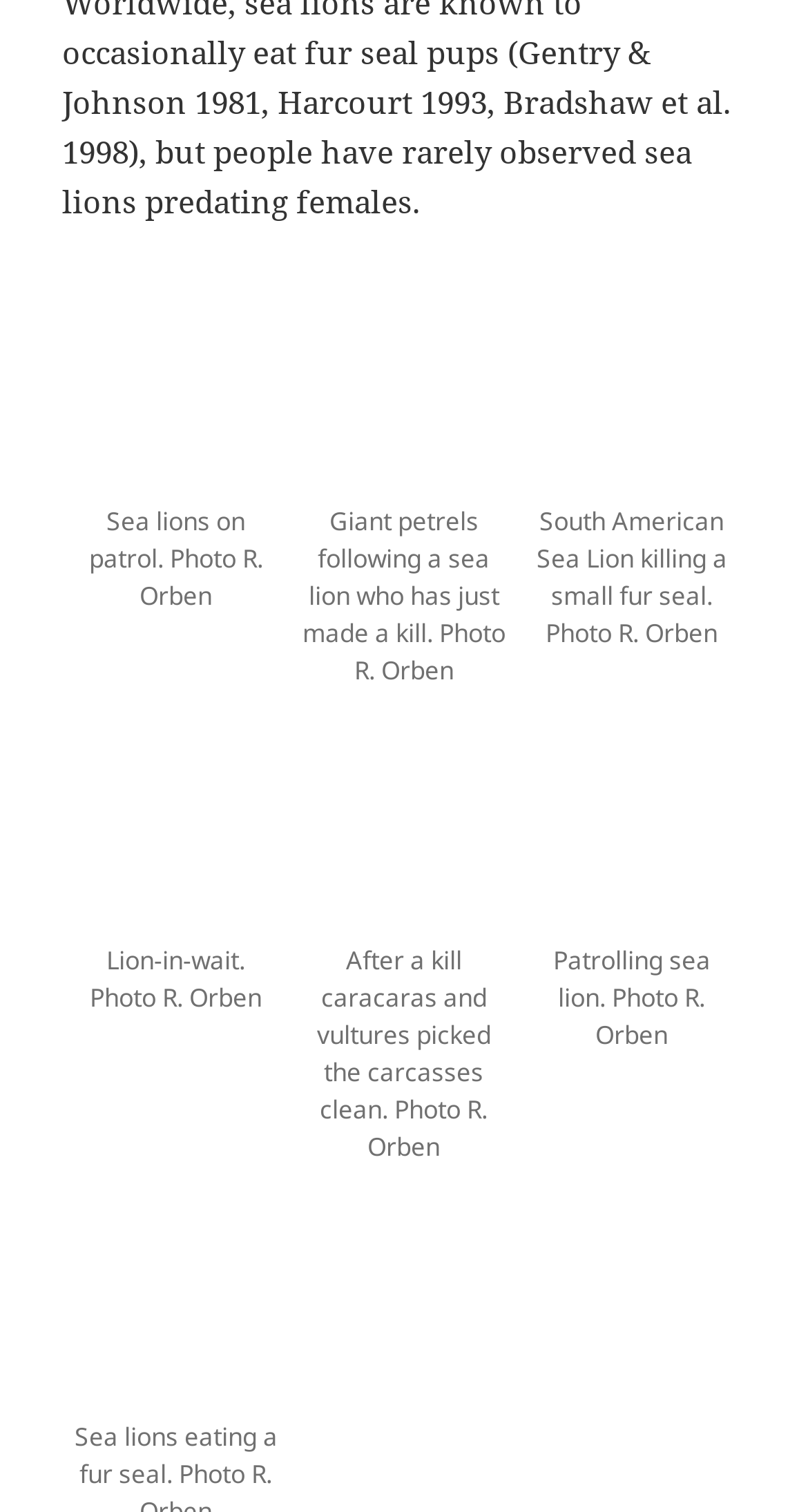Answer the following in one word or a short phrase: 
Who took the photos?

R. Orben